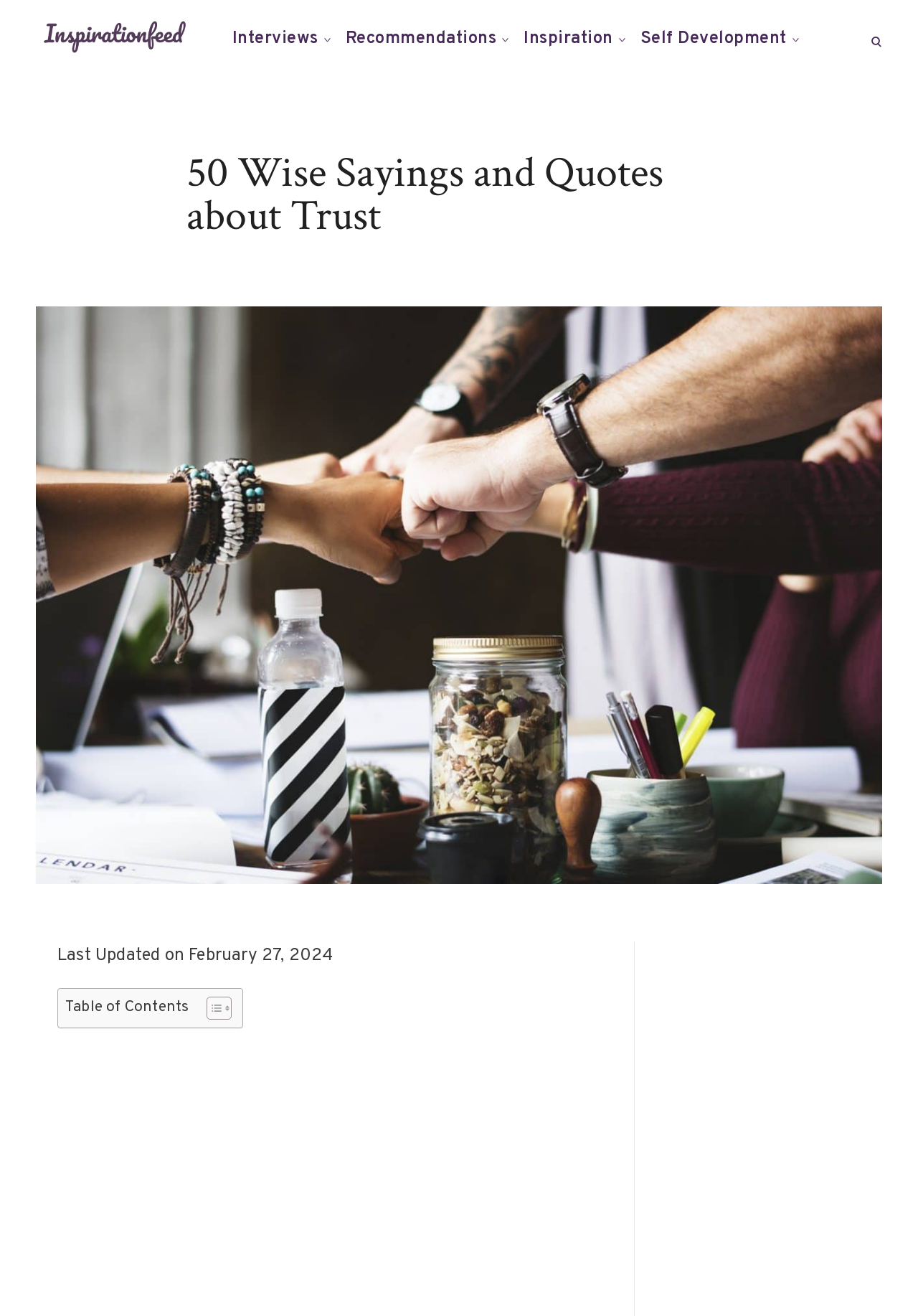Can you specify the bounding box coordinates of the area that needs to be clicked to fulfill the following instruction: "view Interviews page"?

[0.253, 0.021, 0.347, 0.039]